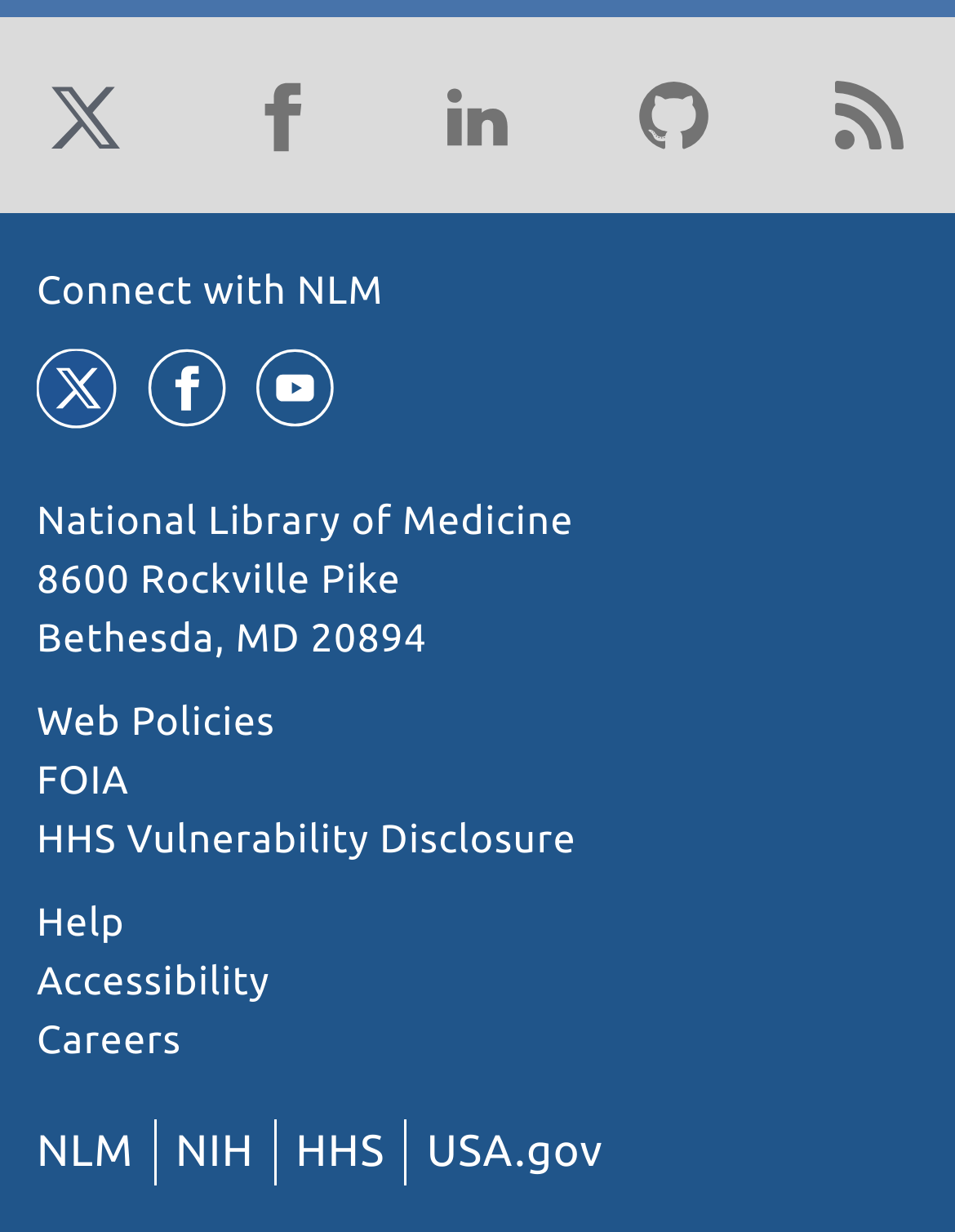How many social media links are there?
Using the image, give a concise answer in the form of a single word or short phrase.

5